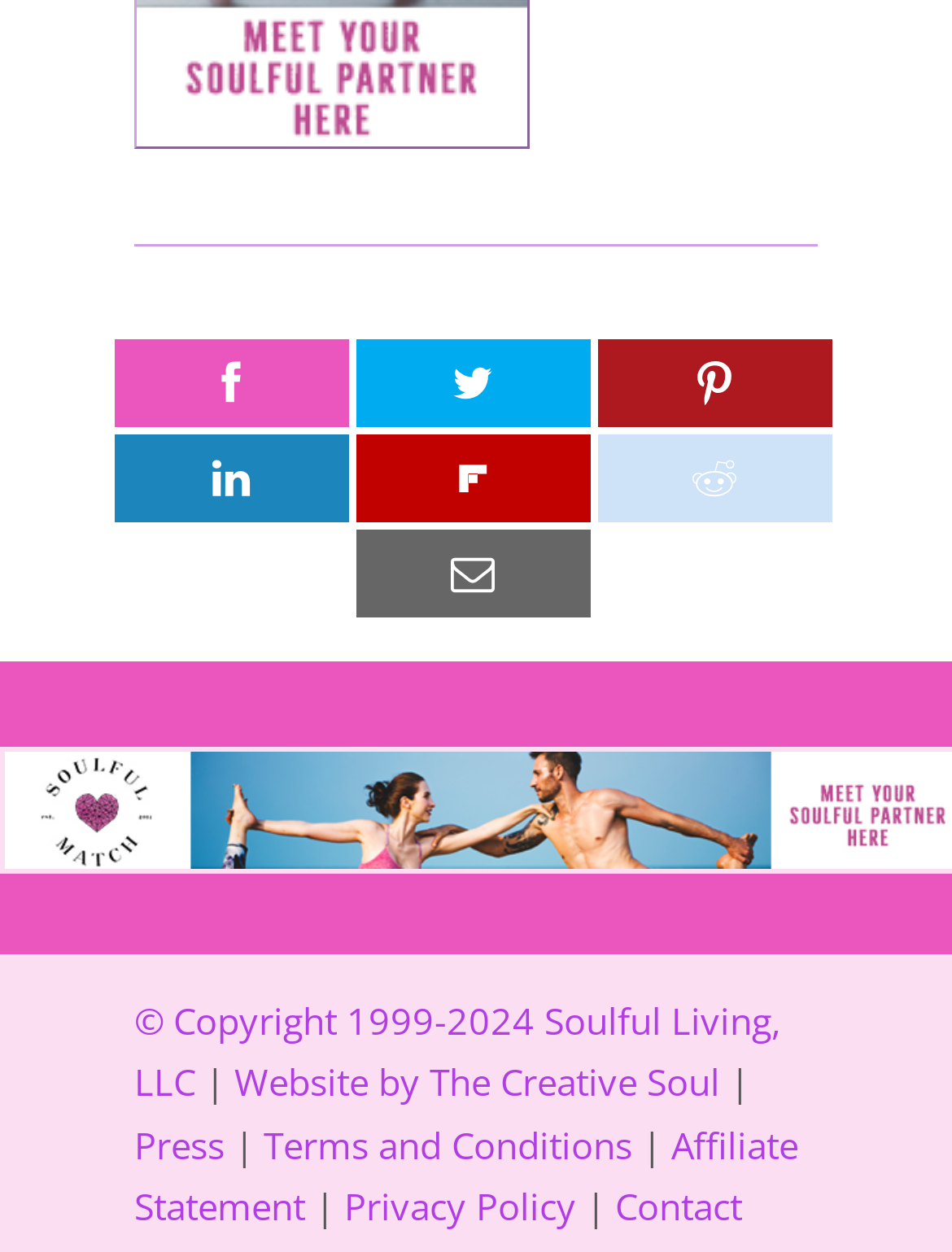Please specify the bounding box coordinates in the format (top-left x, top-left y, bottom-right x, bottom-right y), with all values as floating point numbers between 0 and 1. Identify the bounding box of the UI element described by: Affiliate Statement

[0.141, 0.895, 0.838, 0.983]